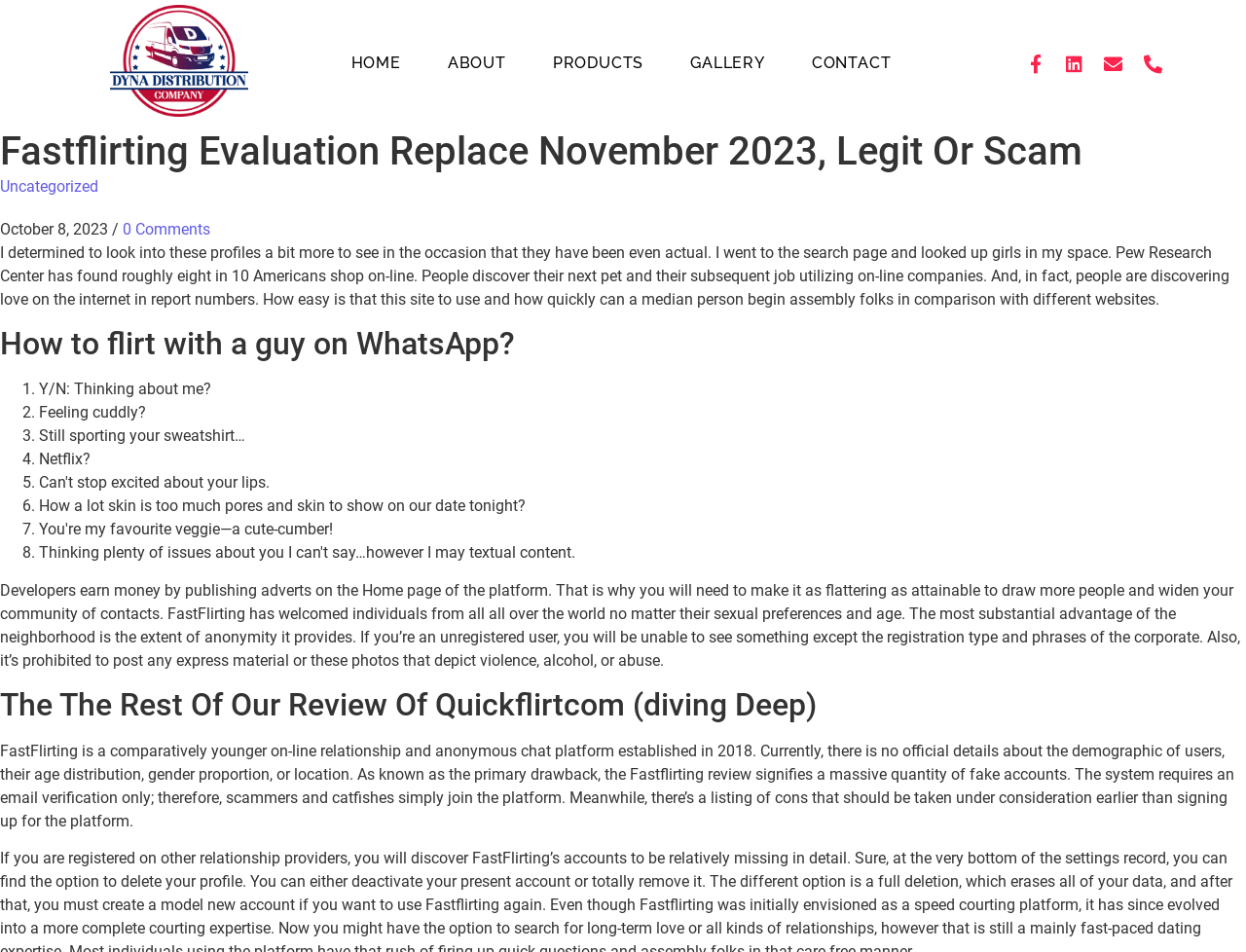Using the provided element description: "0 Comments", identify the bounding box coordinates. The coordinates should be four floats between 0 and 1 in the order [left, top, right, bottom].

[0.098, 0.231, 0.169, 0.25]